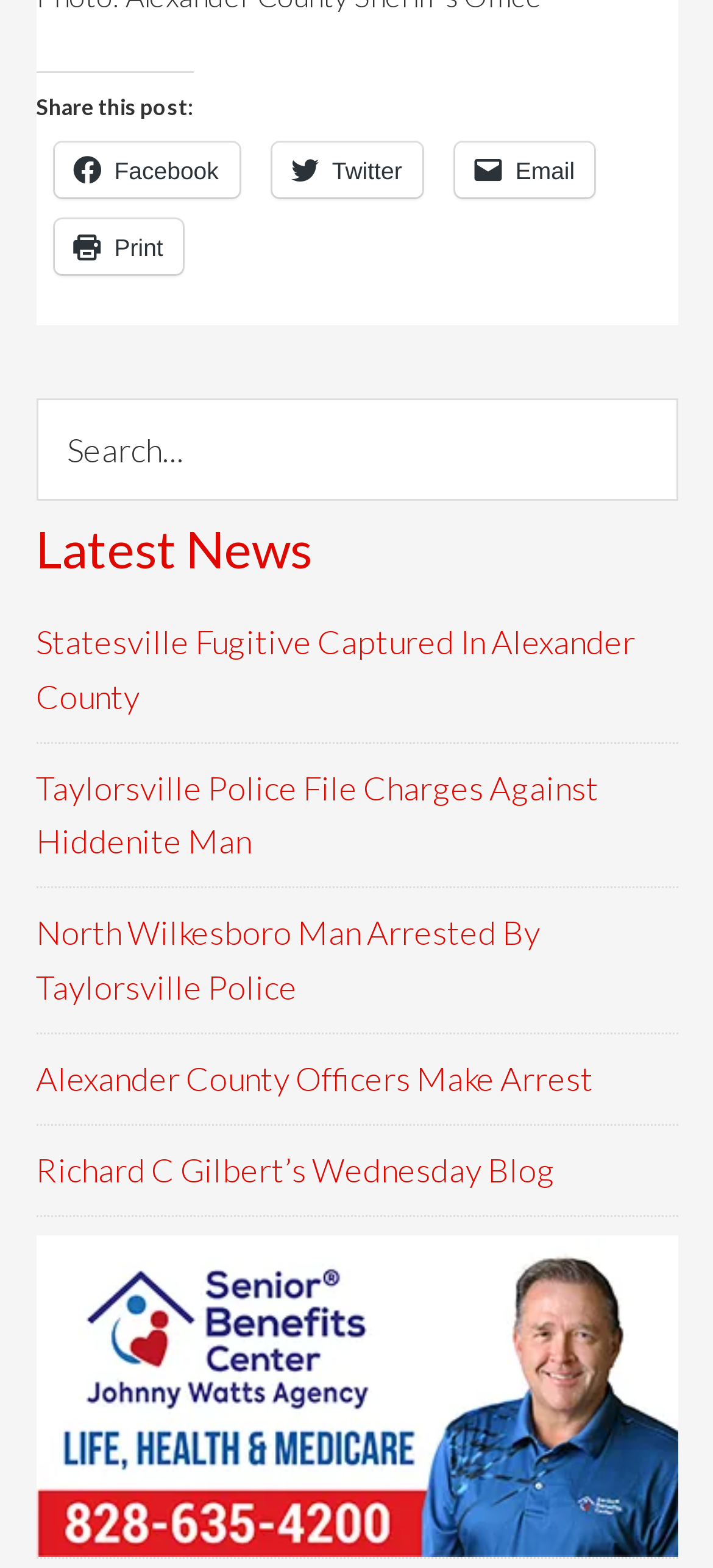Reply to the question with a single word or phrase:
What is the content type of the element at the bottom?

Advertisement